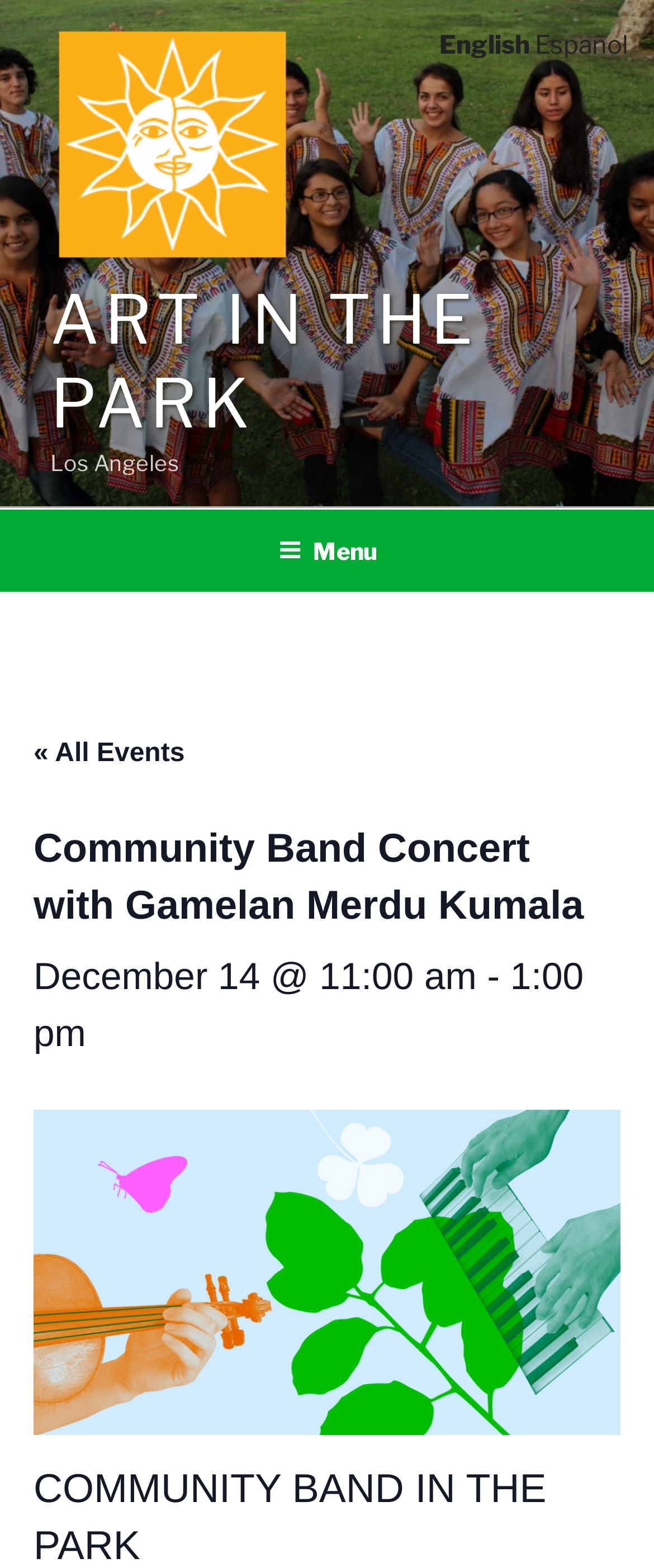Use a single word or phrase to answer the question:
What time does the event start?

11:00 am